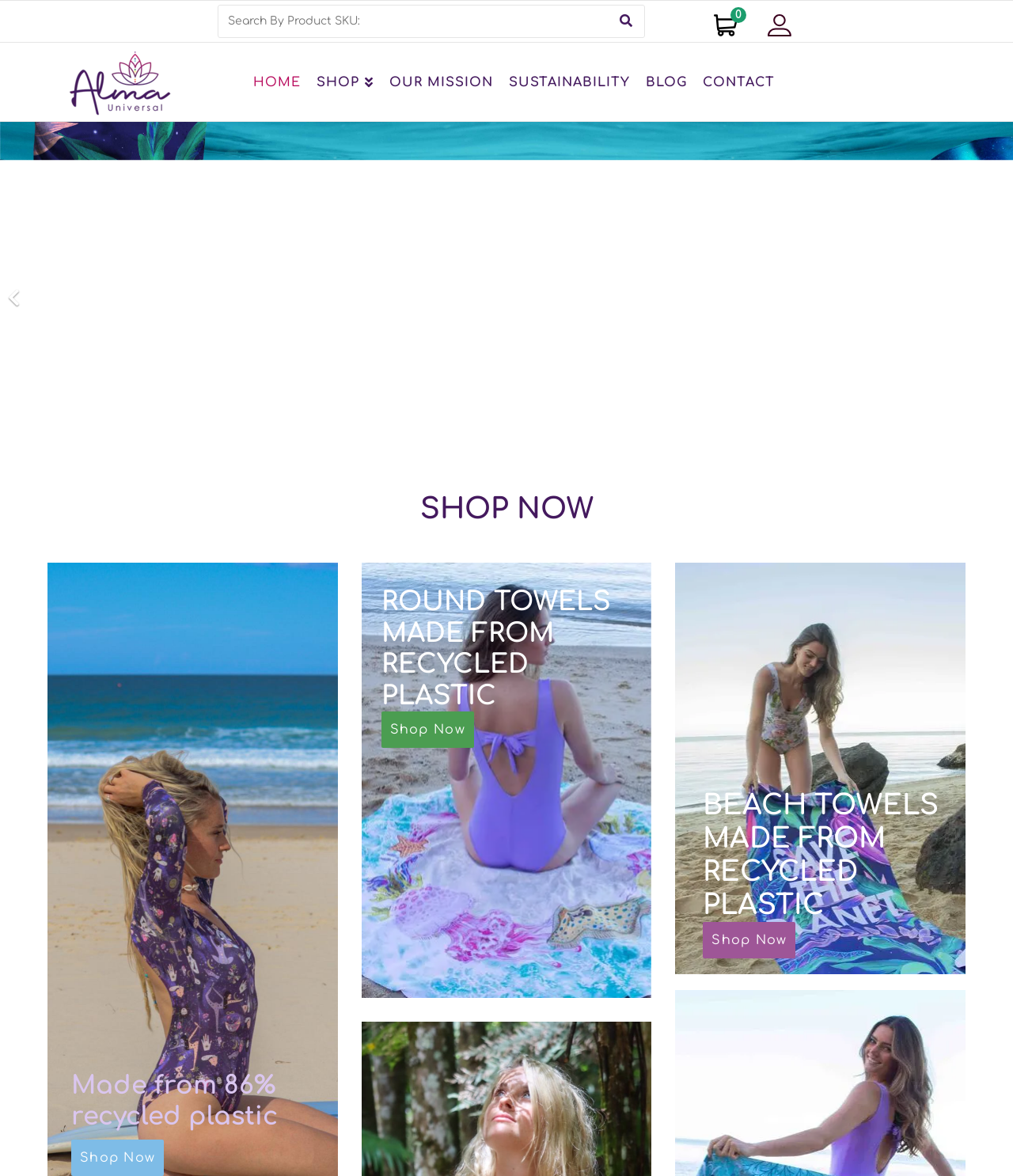Locate the bounding box coordinates of the clickable element to fulfill the following instruction: "Shop now". Provide the coordinates as four float numbers between 0 and 1 in the format [left, top, right, bottom].

[0.07, 0.969, 0.162, 1.0]